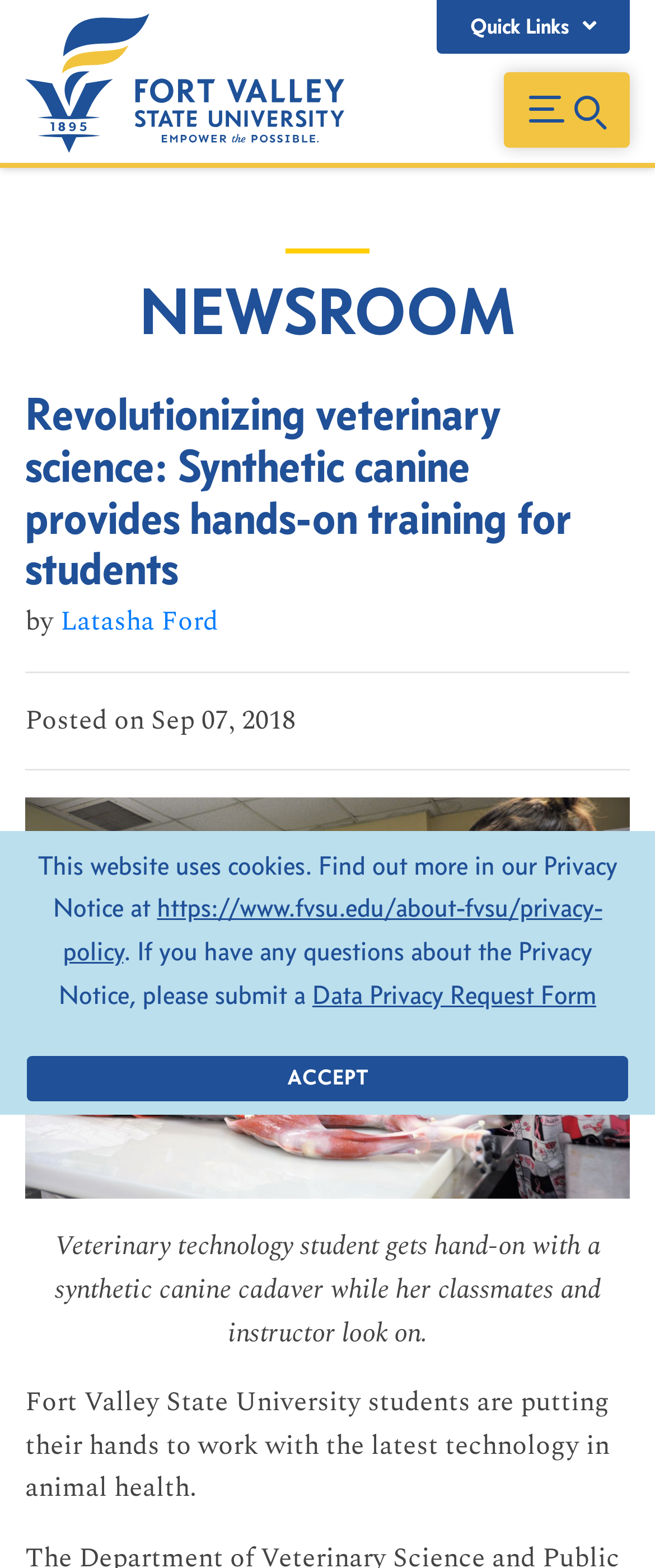Who is the author of the news article?
Use the information from the image to give a detailed answer to the question.

I found the answer by looking at the StaticText element with the text 'by Latasha Ford' which indicates that Latasha Ford is the author of the news article.